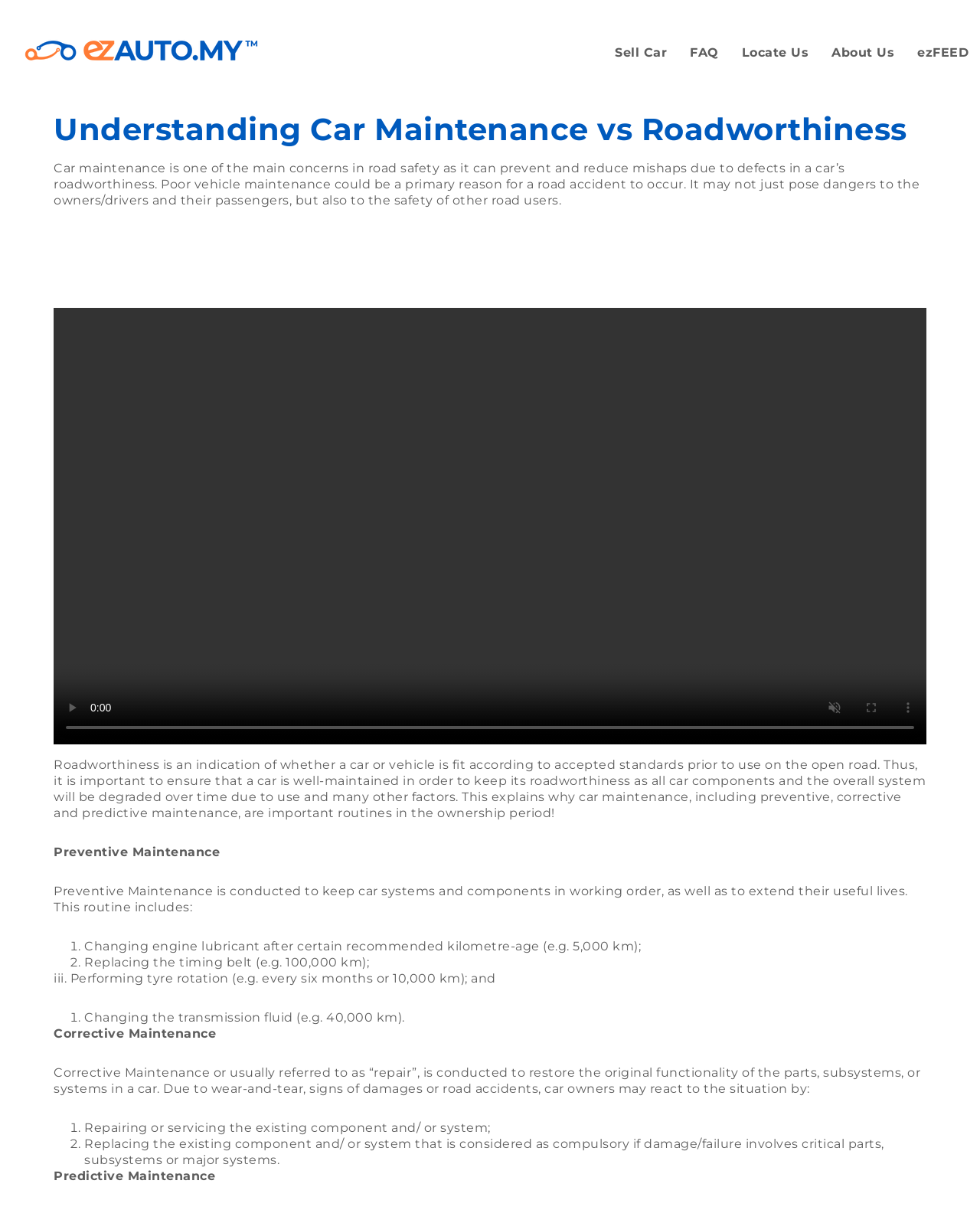Extract the heading text from the webpage.

Understanding Car Maintenance vs Roadworthiness